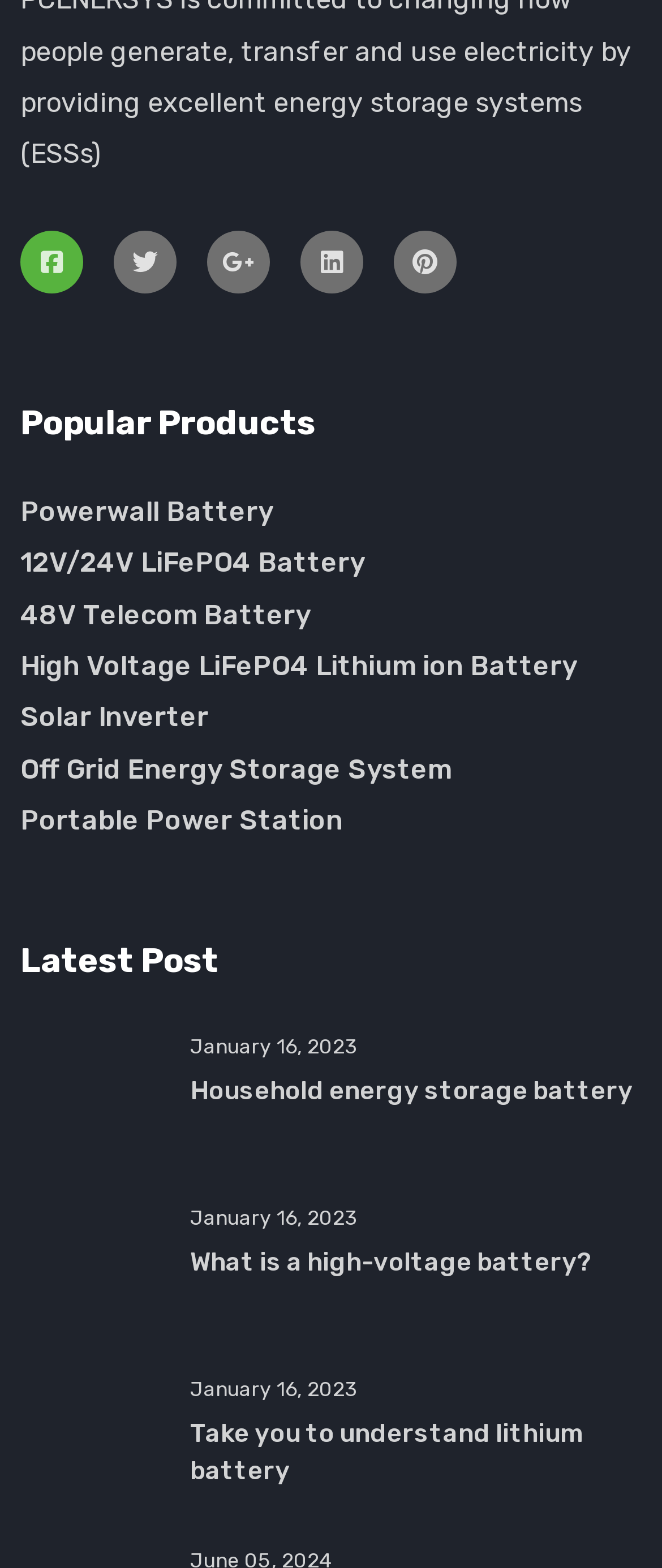What is the date of the latest posts?
Based on the screenshot, answer the question with a single word or phrase.

January 16, 2023